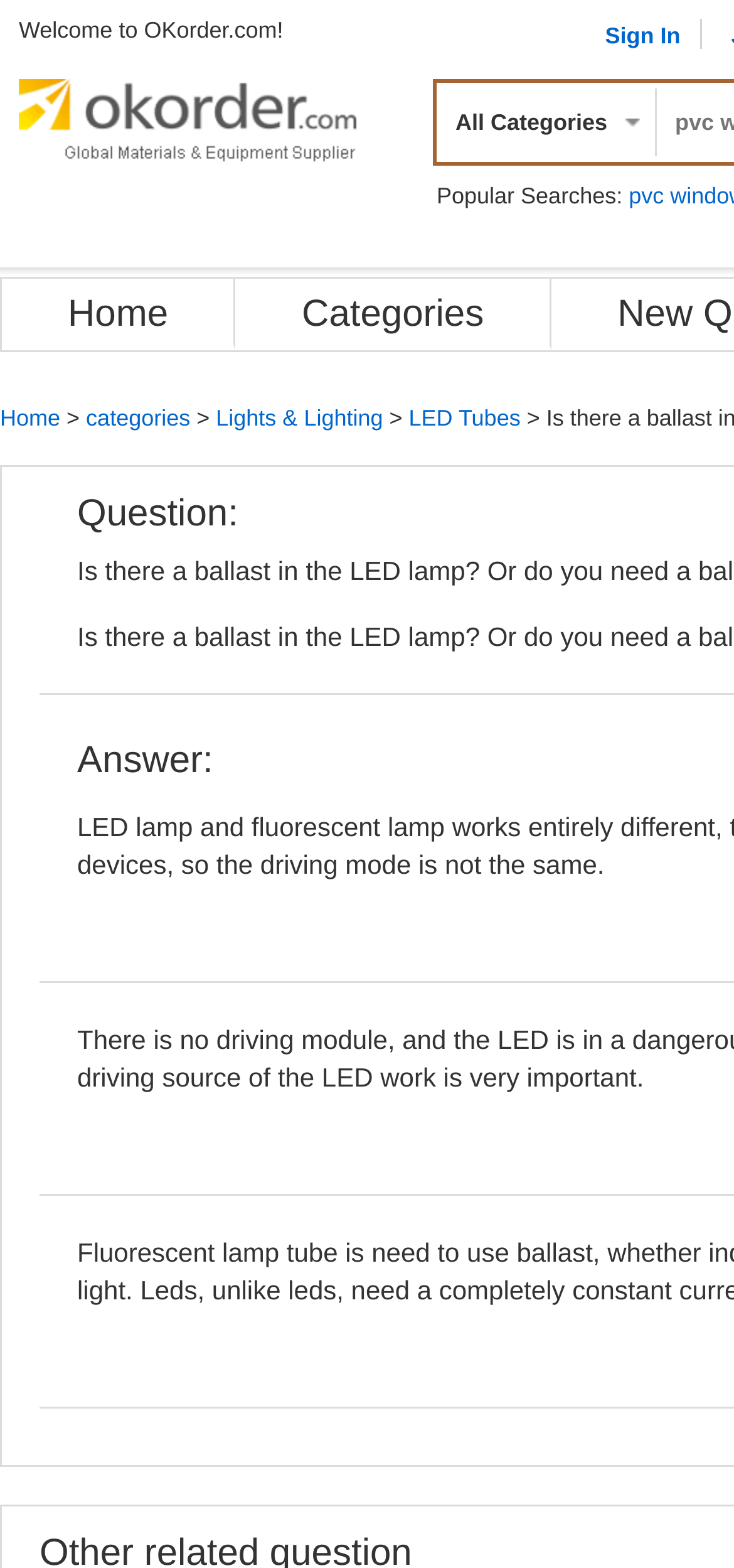Determine the bounding box coordinates of the clickable region to carry out the instruction: "Sign in to the website".

[0.824, 0.012, 0.927, 0.034]